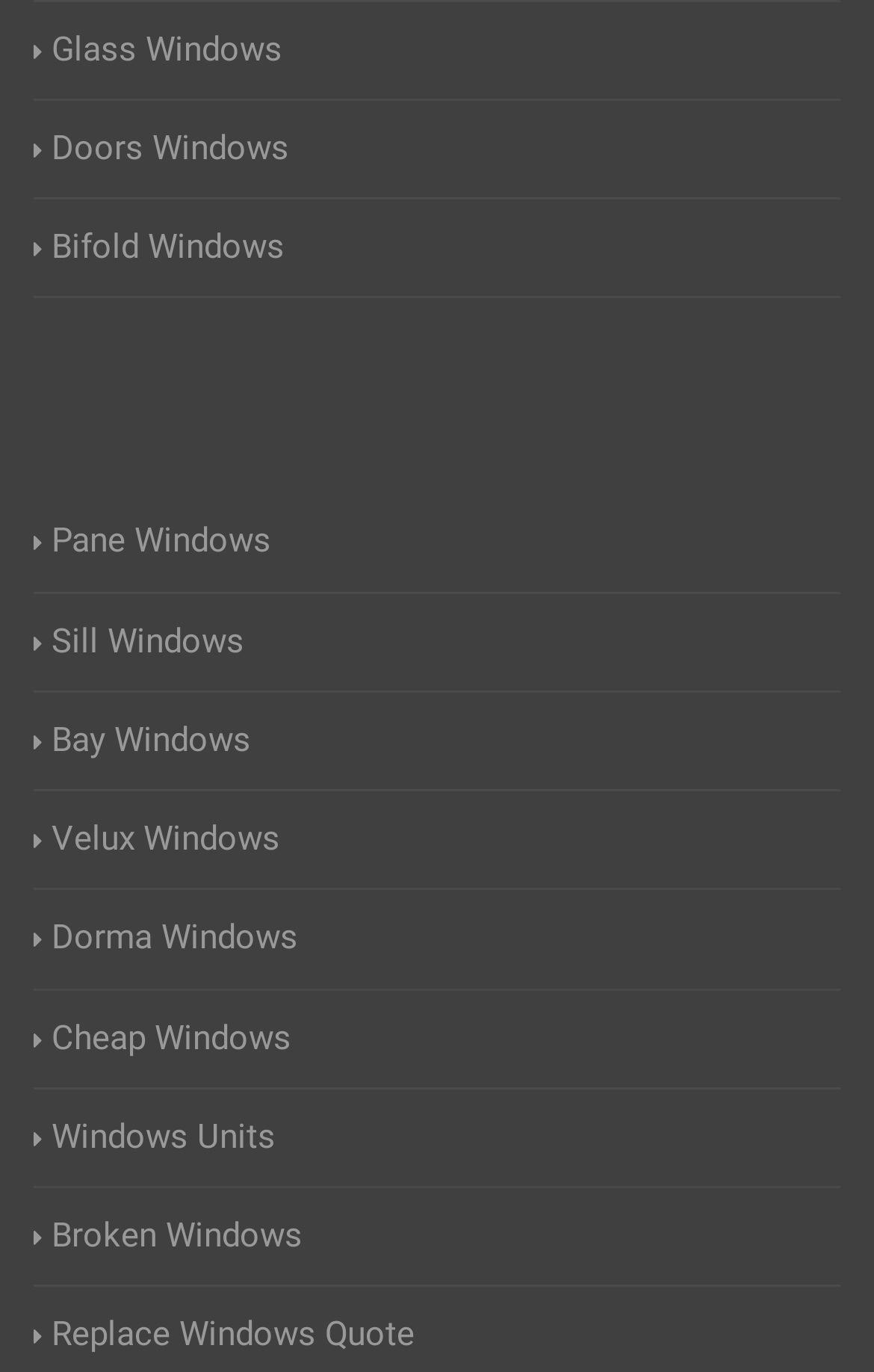Please identify the coordinates of the bounding box for the clickable region that will accomplish this instruction: "view Pane Windows".

[0.038, 0.376, 0.31, 0.414]